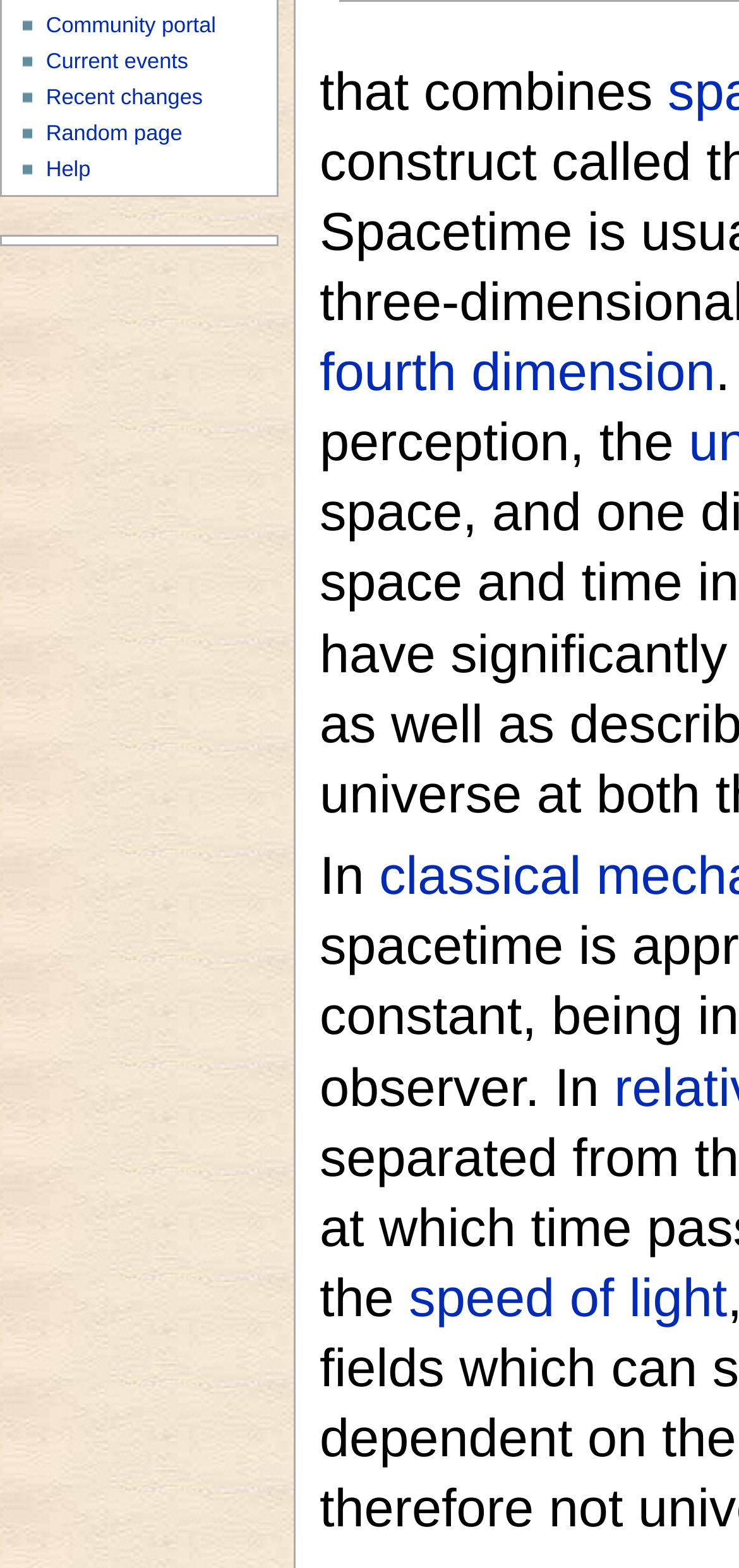Bounding box coordinates are specified in the format (top-left x, top-left y, bottom-right x, bottom-right y). All values are floating point numbers bounded between 0 and 1. Please provide the bounding box coordinate of the region this sentence describes: speed of light

[0.553, 0.808, 0.984, 0.846]